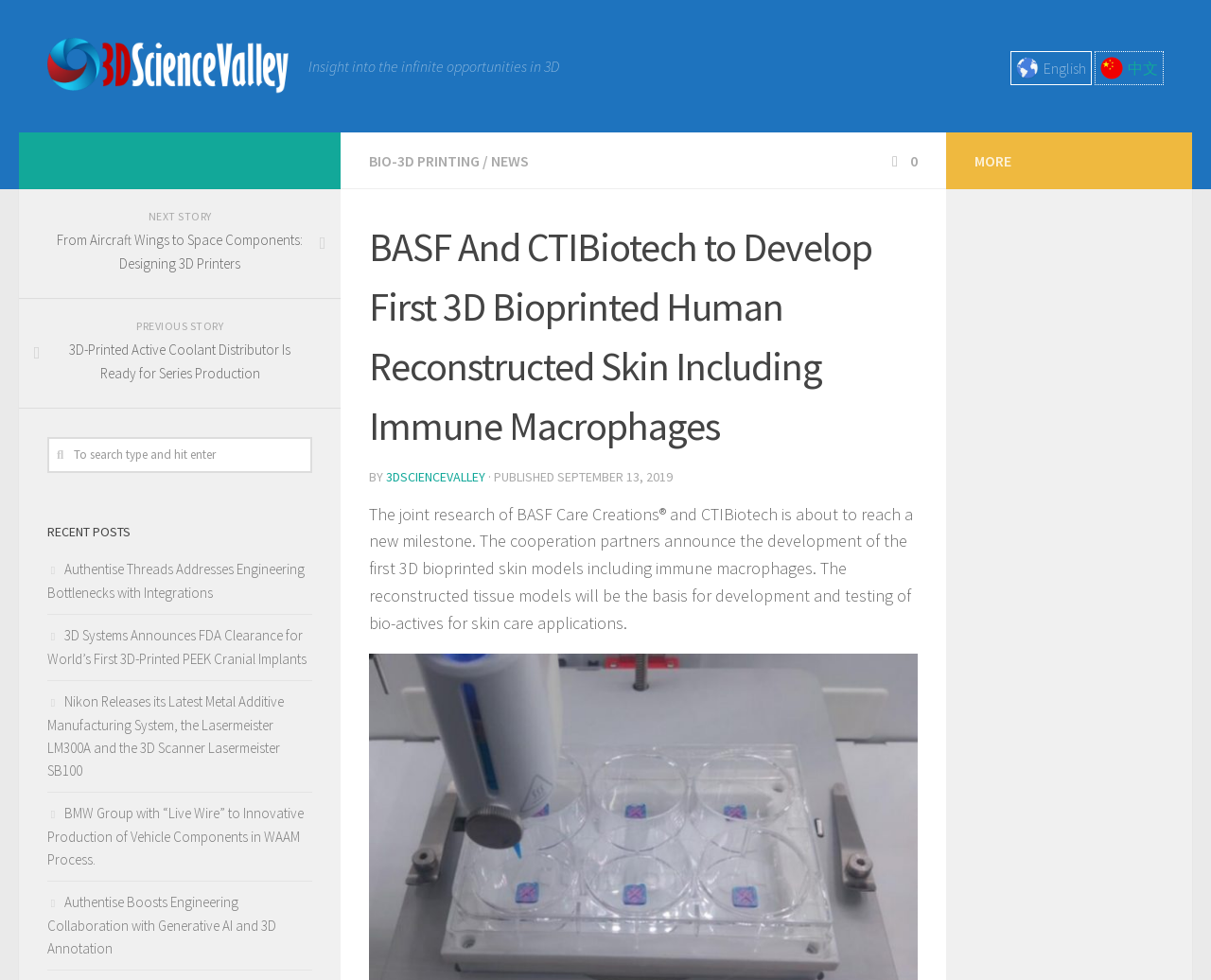What is the purpose of the textbox?
Give a detailed explanation using the information visible in the image.

I determined the purpose of the textbox by reading the StaticText element with the content 'To search type and hit enter' at coordinates [0.061, 0.456, 0.178, 0.472]. This suggests that the textbox is intended for users to enter search queries.